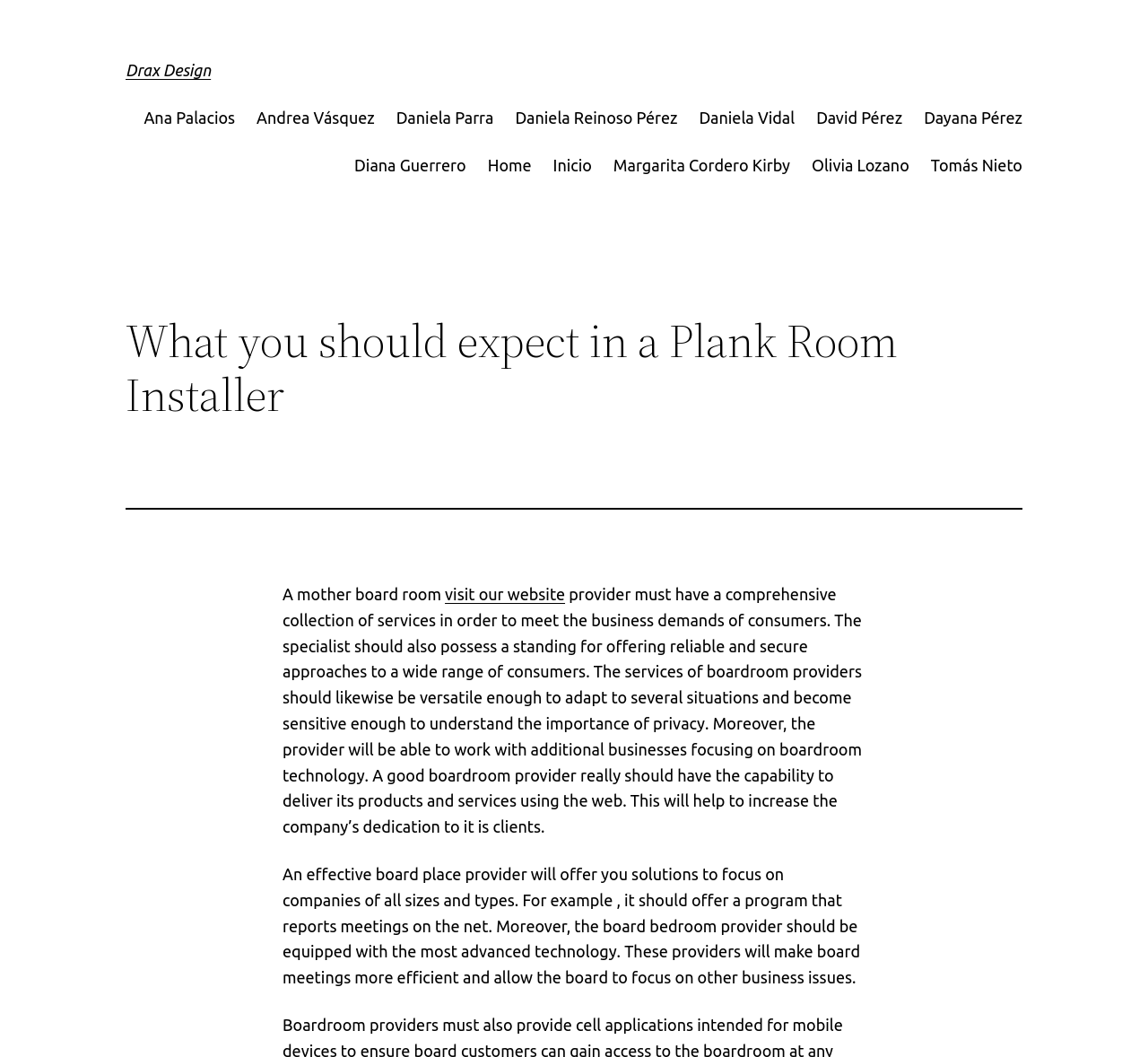Describe the webpage meticulously, covering all significant aspects.

The webpage is about what to expect from a plank room installer, specifically from Drax Design. At the top, there is a heading with the company name "Drax Design" and a link to it. Below this, there is a list of links to various individuals, including Ana Palacios, Andrea Vásquez, and others, which may be team members or contributors.

To the right of this list, there are more links, including "Home", "Inicio", and names like Diana Guerrero, Margarita Cordero Kirby, and Olivia Lozano. These links may be part of a navigation menu or a list of related resources.

The main content of the page is divided into two sections. The first section has a heading "What you should expect in a Plank Room Installer" and a horizontal separator below it. Below the separator, there is a static text "A mother board room" followed by a link to "visit our website". This section may be an introduction or a brief overview of the topic.

The second section is a longer block of text that describes the qualities of a good boardroom provider. The text explains that a provider should have a comprehensive collection of services, a reputation for reliability and security, and the ability to adapt to different situations while maintaining privacy. The provider should also be able to deliver its services online and work with other businesses focusing on boardroom technology.

Below this text, there is another block of text that describes the characteristics of an effective board room provider. This provider should offer solutions for companies of all sizes and types, including online meeting reporting and advanced technology to make board meetings more efficient.